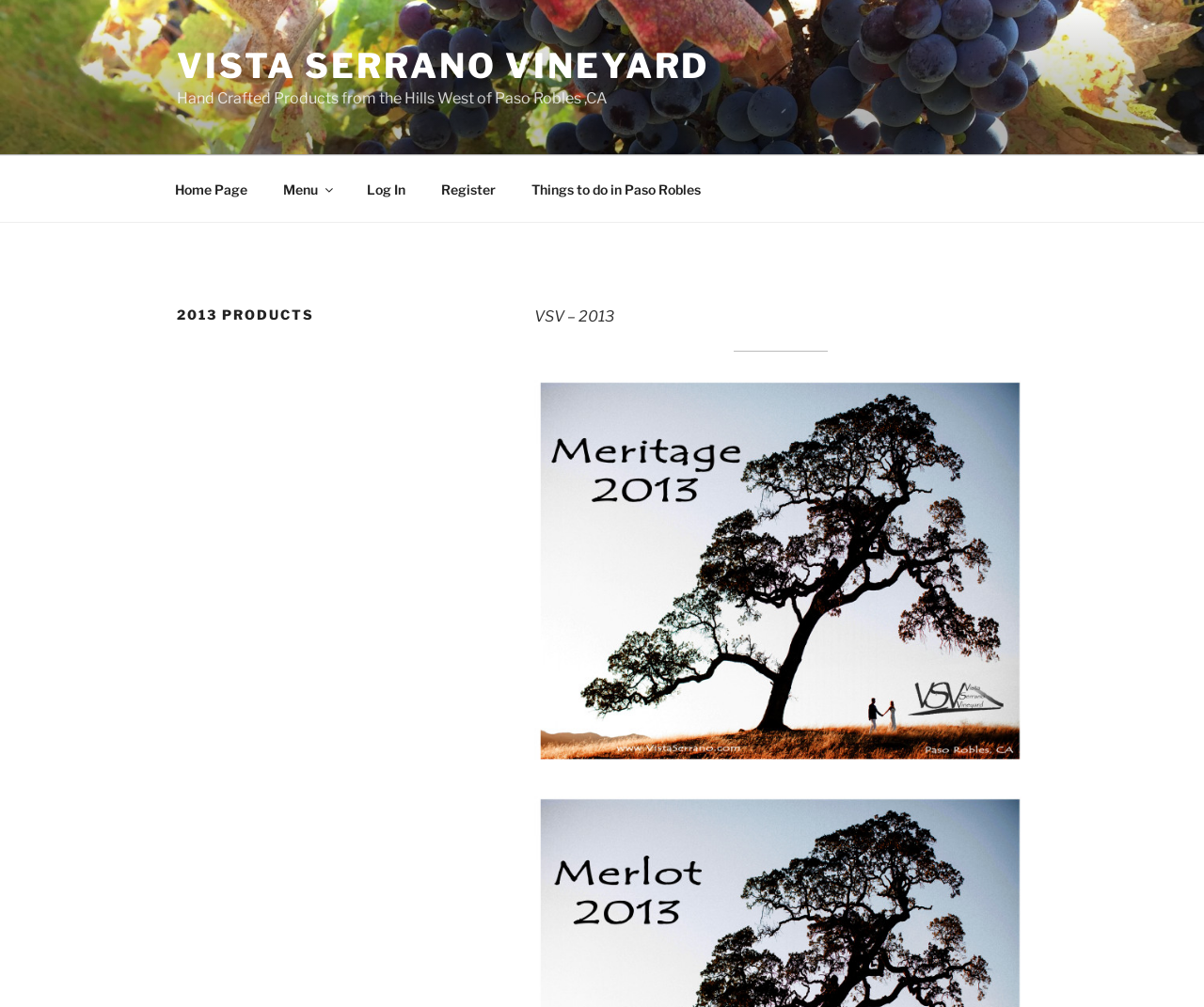Explain the contents of the webpage comprehensively.

The webpage is about Vista Serrano Vineyard's 2013 products. At the top left, there is a link to the vineyard's homepage with the text "VISTA SERRANO VINEYARD". Below this link, there is a brief description of the vineyard, stating that it offers "Hand Crafted Products from the Hills West of Paso Robles,CA".

To the right of the description, there is a top menu navigation bar with five links: "Home Page", "Menu", "Log In", "Register", and "Things to do in Paso Robles". The "Things to do in Paso Robles" link is followed by a header section that displays the title "2013 PRODUCTS".

Below the header, there is a text "VSV – 2013" and a horizontal separator line. Following the separator, there is a large figure that takes up most of the page's width, which is an image of the "2013 Meritage v09" product. The image has a link to the product with the same name.